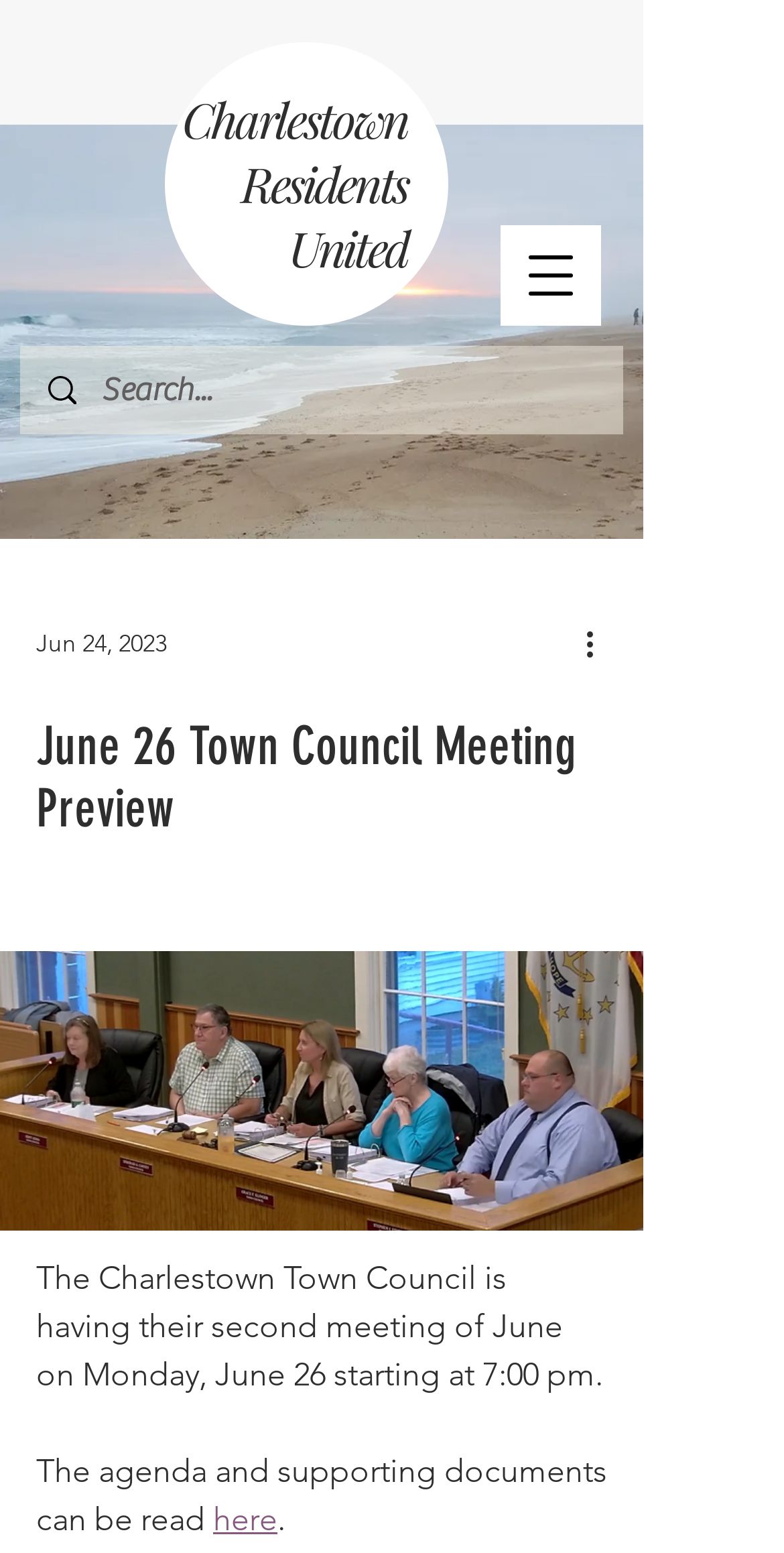What can be read on the webpage?
Based on the visual details in the image, please answer the question thoroughly.

I found the answer by reading the text 'The agenda and supporting documents can be read here.' which indicates that the agenda and supporting documents can be read on the webpage.